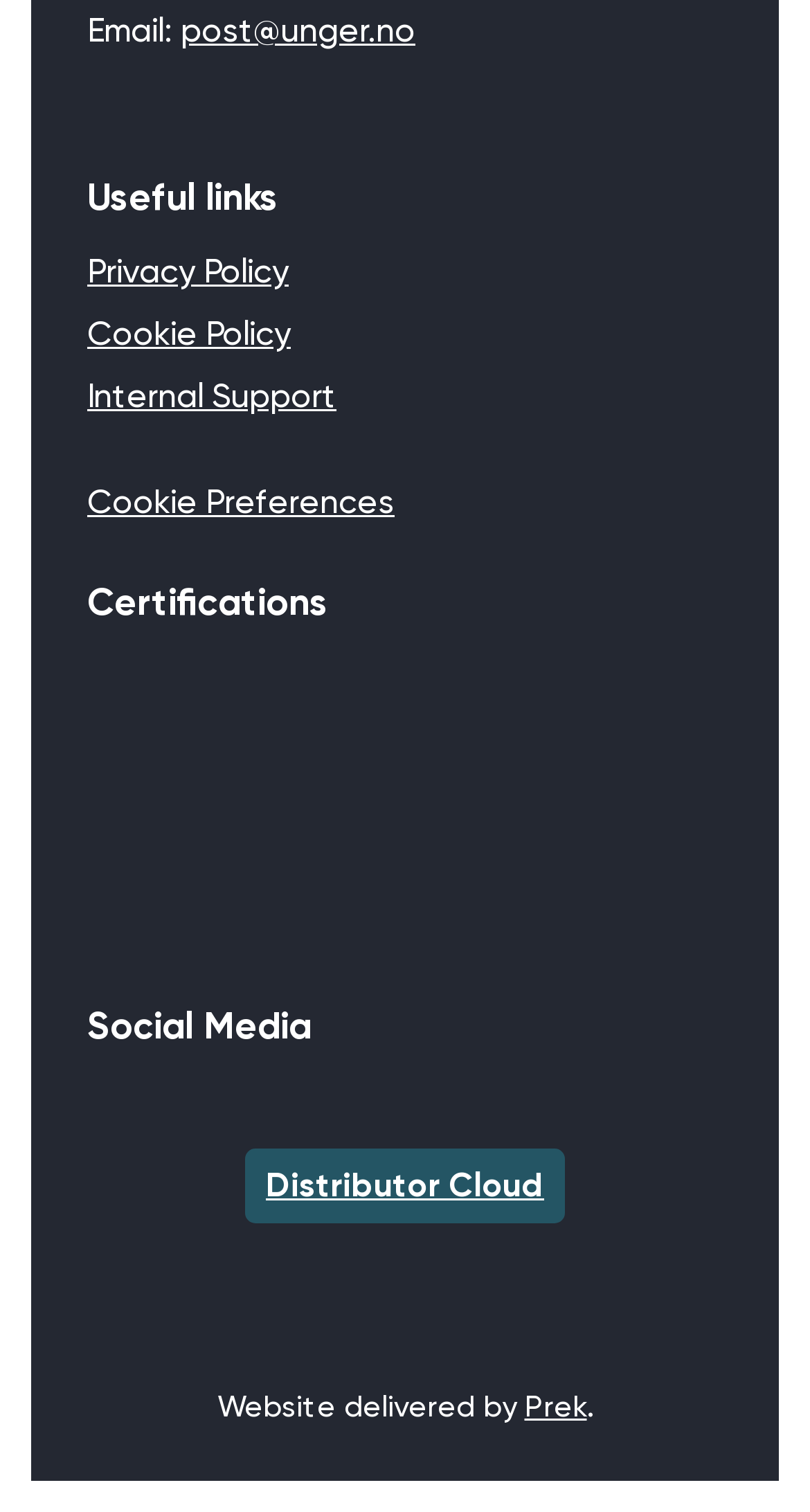Mark the bounding box of the element that matches the following description: "Prek".

[0.647, 0.919, 0.724, 0.942]